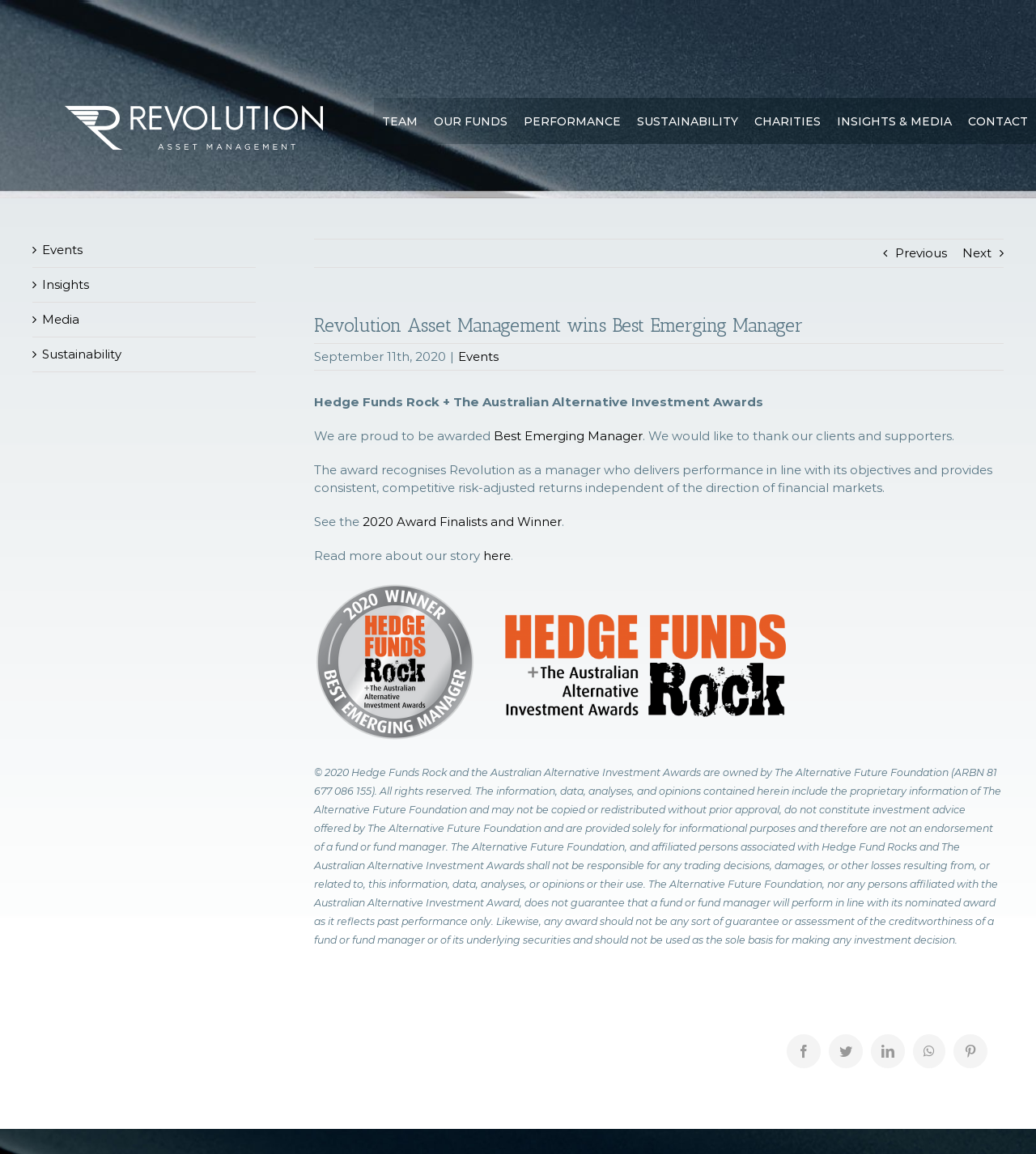Determine the bounding box coordinates for the HTML element mentioned in the following description: "Sustainability". The coordinates should be a list of four floats ranging from 0 to 1, represented as [left, top, right, bottom].

[0.041, 0.3, 0.117, 0.313]